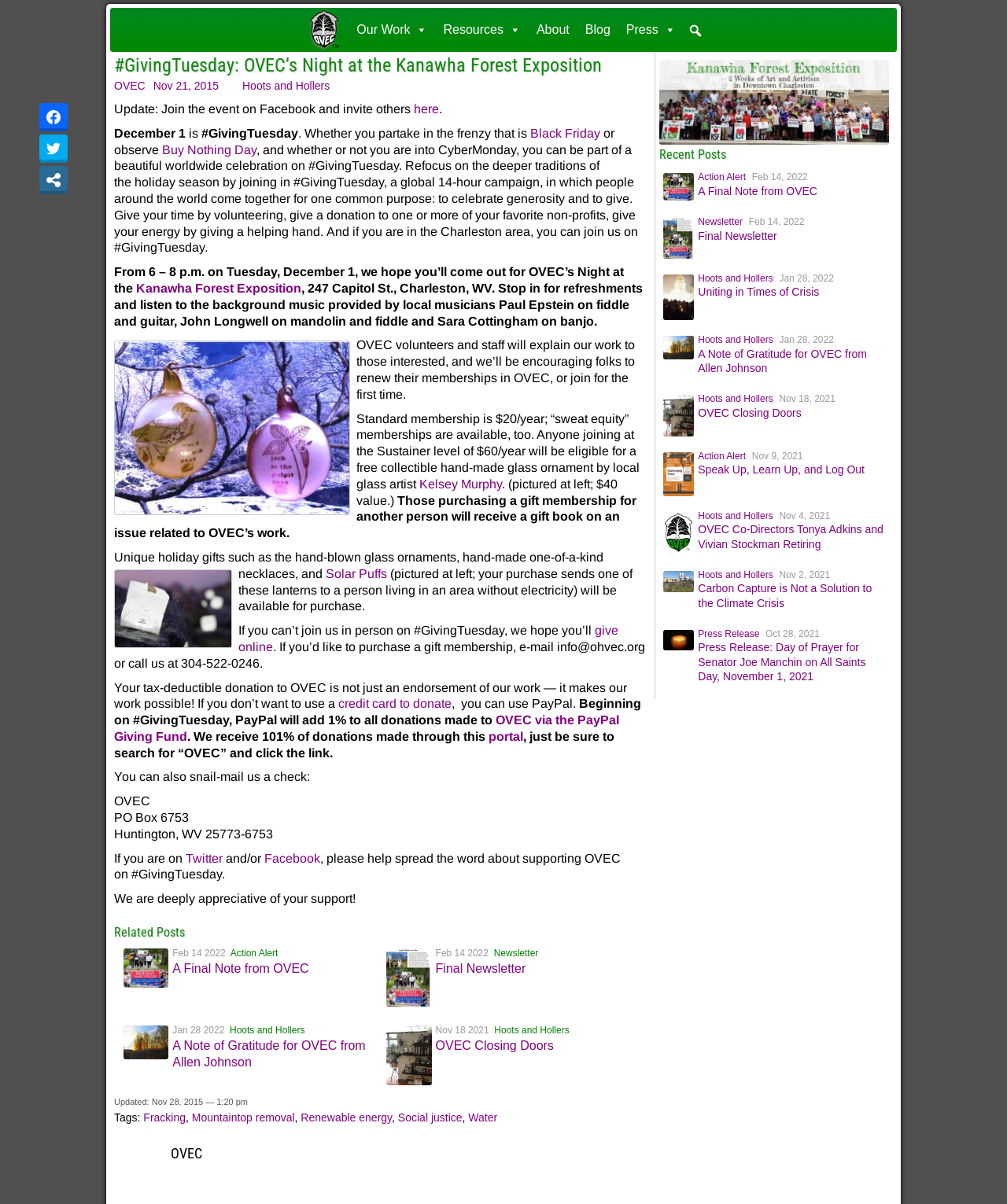Could you locate the bounding box coordinates for the section that should be clicked to accomplish this task: "Learn more about OVEC".

[0.113, 0.066, 0.144, 0.076]